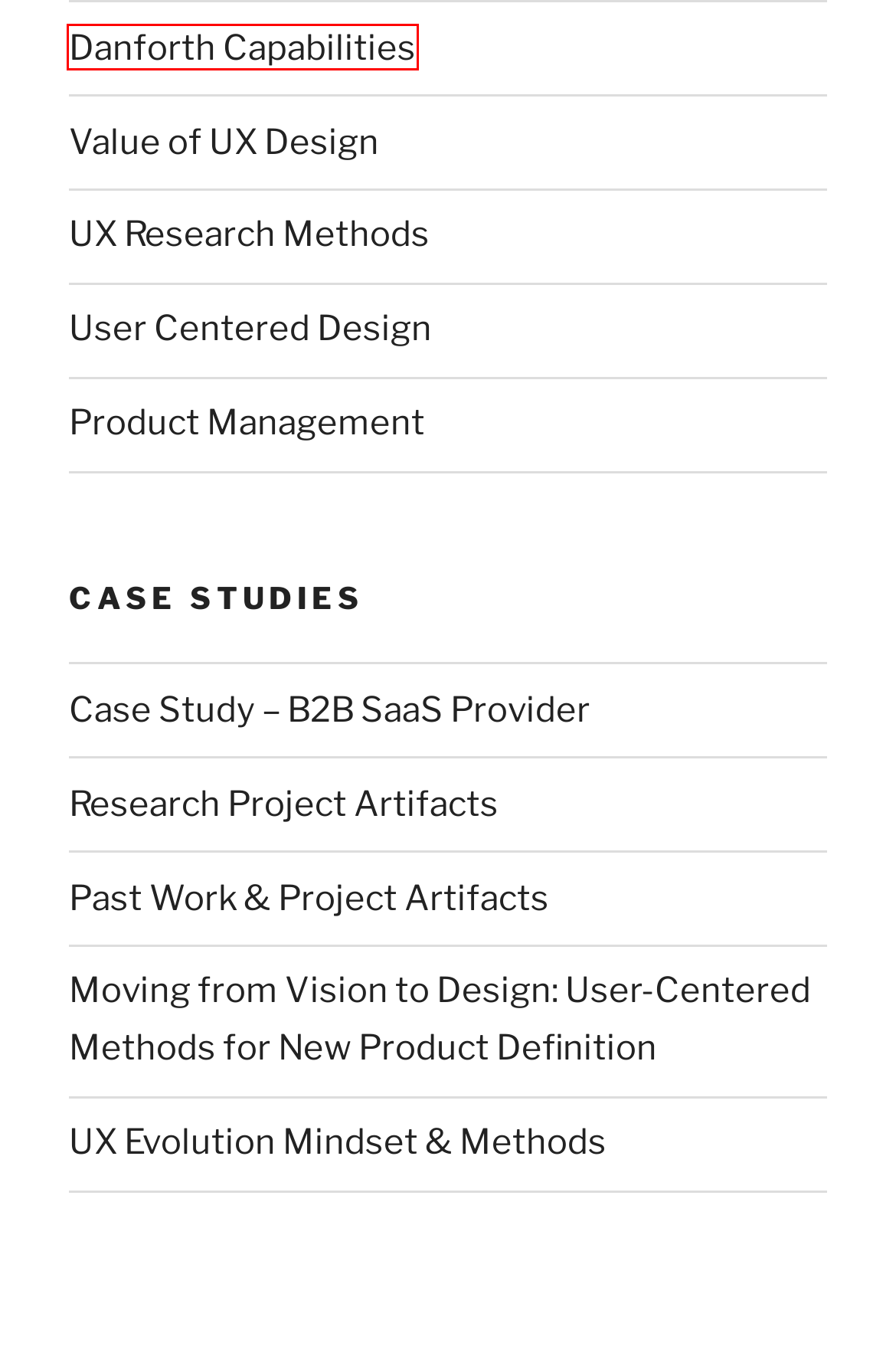Given a screenshot of a webpage with a red bounding box around a UI element, please identify the most appropriate webpage description that matches the new webpage after you click on the element. Here are the candidates:
A. UX Evolution Mindset & Methods – DANFORTH
B. Case Study – B2B SaaS Provider – DANFORTH
C. UX Management – DANFORTH
D. Danforth Capabilities – DANFORTH
E. User Centered Design – DANFORTH
F. Moving from Vision to Design: User-Centered Methods for New Product Definition – DANFORTH
G. Research Project Artifacts – DANFORTH
H. UX Myths – DANFORTH

D